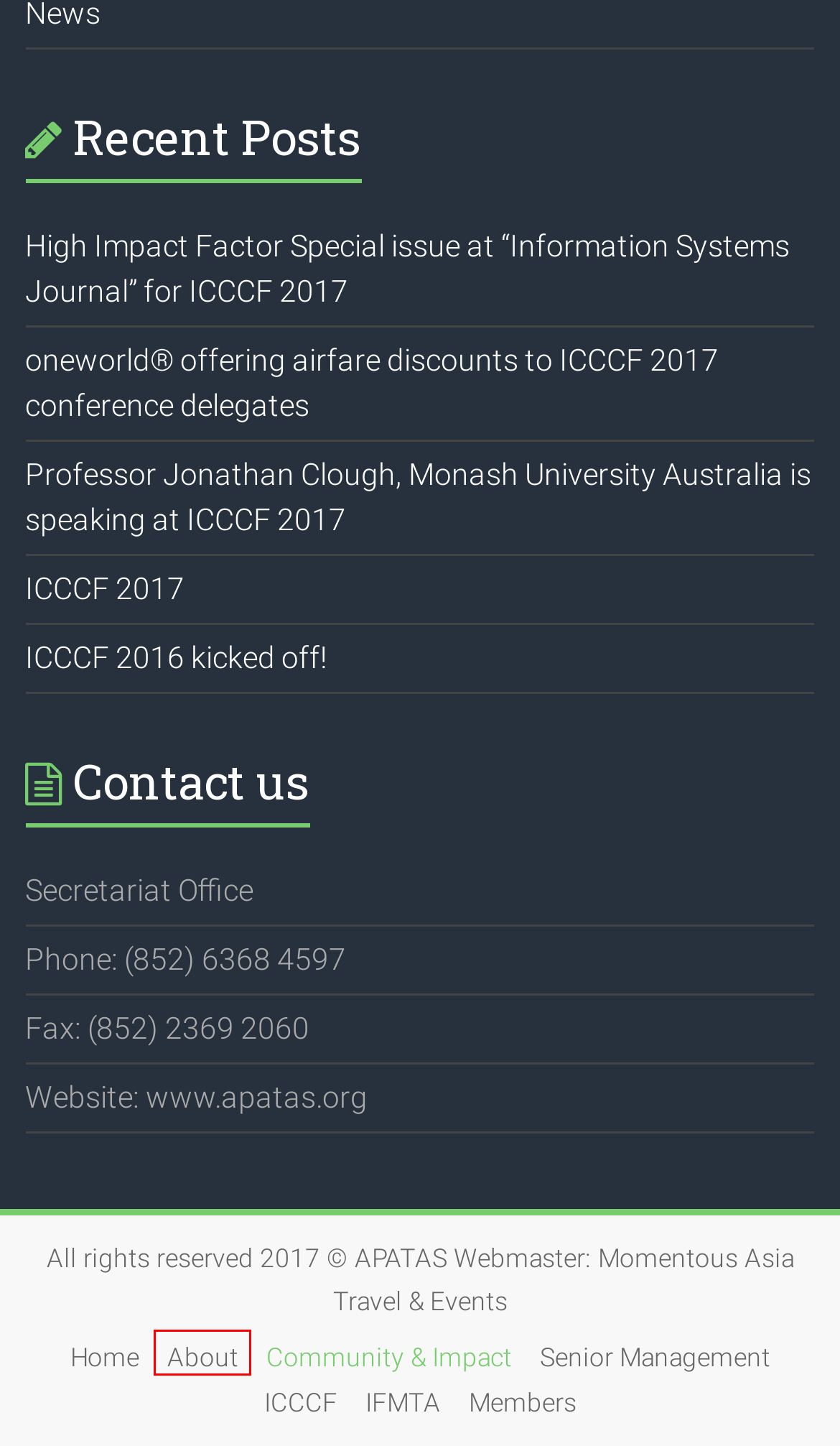Provided is a screenshot of a webpage with a red bounding box around an element. Select the most accurate webpage description for the page that appears after clicking the highlighted element. Here are the candidates:
A. APATAS – We explore the relationship between technology and society
B. ICCCF 2017 – APATAS
C. About APATAS – APATAS
D. Momentous Asia Travel & Events
E. Members Benefits – APATAS
F. APATAS Activities – APATAS
G. Members – APATAS
H. IFMTA – APATAS

C